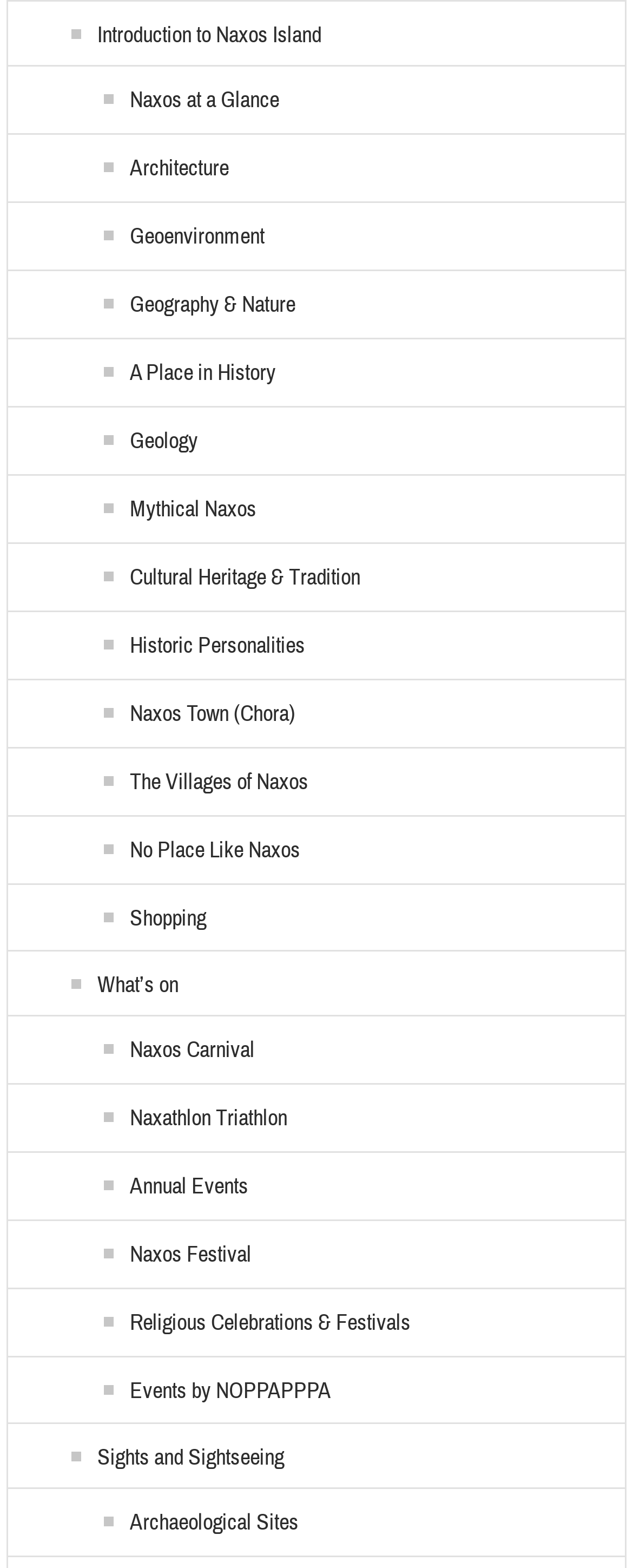Please find the bounding box for the following UI element description. Provide the coordinates in (top-left x, top-left y, bottom-right x, bottom-right y) format, with values between 0 and 1: Naxos Town (Chora)

[0.043, 0.447, 0.466, 0.465]